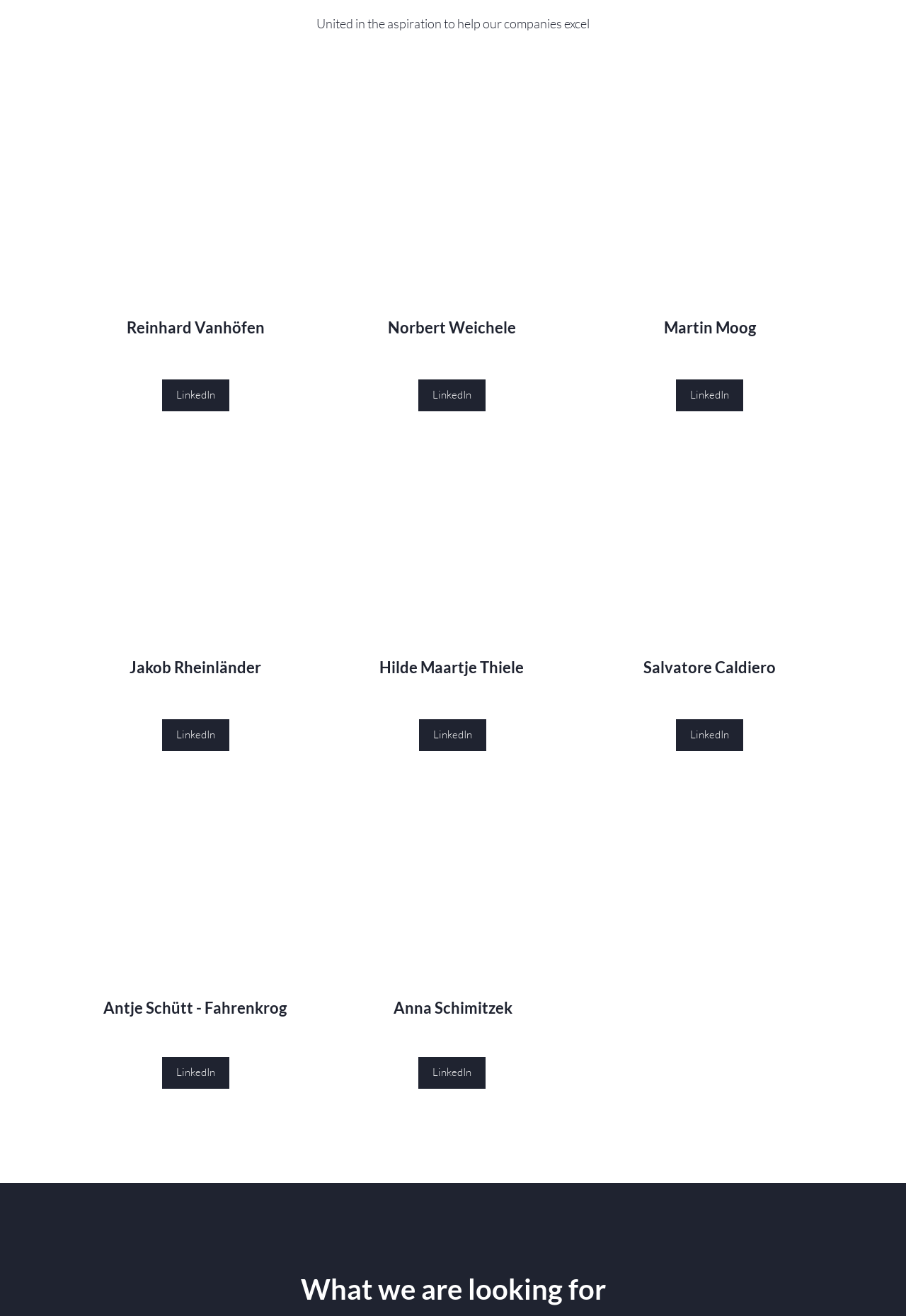Please identify the bounding box coordinates of the element's region that should be clicked to execute the following instruction: "View Martin Moog's LinkedIn profile". The bounding box coordinates must be four float numbers between 0 and 1, i.e., [left, top, right, bottom].

[0.746, 0.288, 0.82, 0.313]